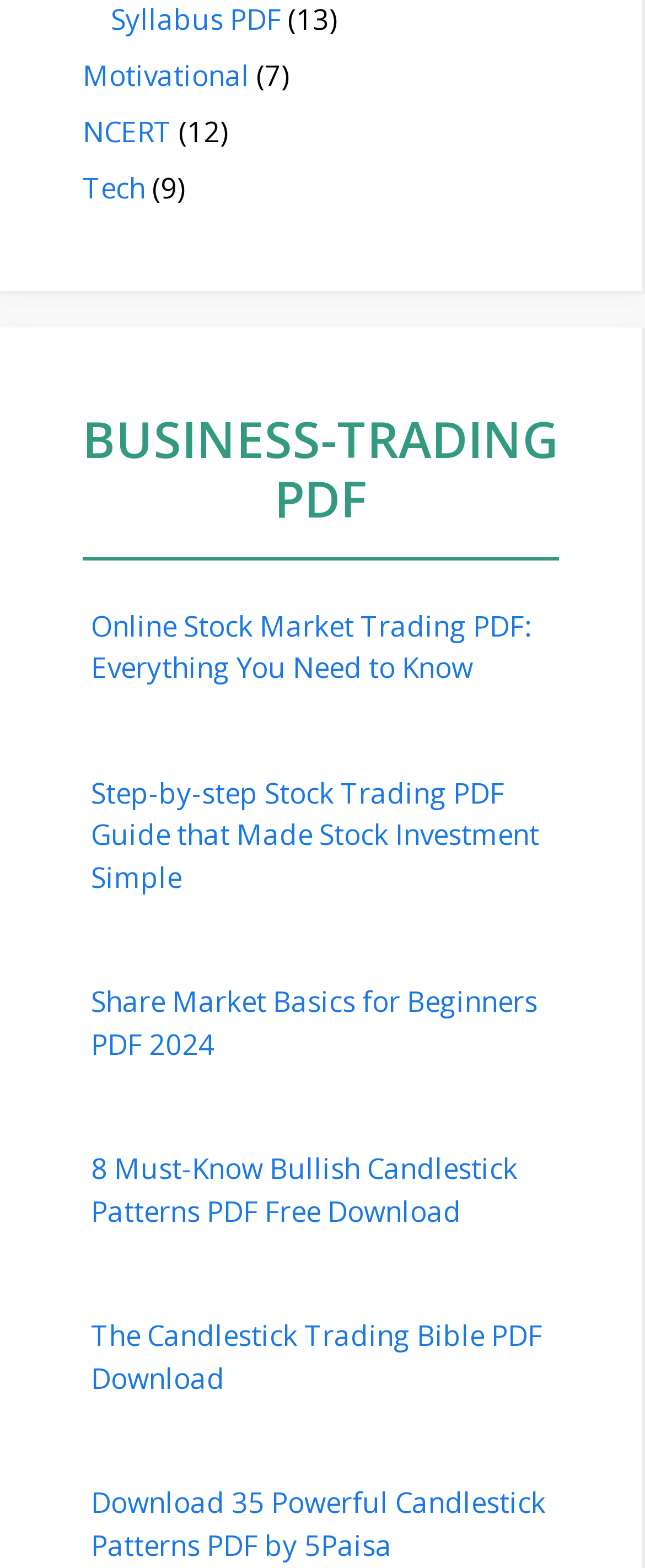Could you specify the bounding box coordinates for the clickable section to complete the following instruction: "Download The Candlestick Trading Bible PDF"?

[0.141, 0.84, 0.841, 0.891]